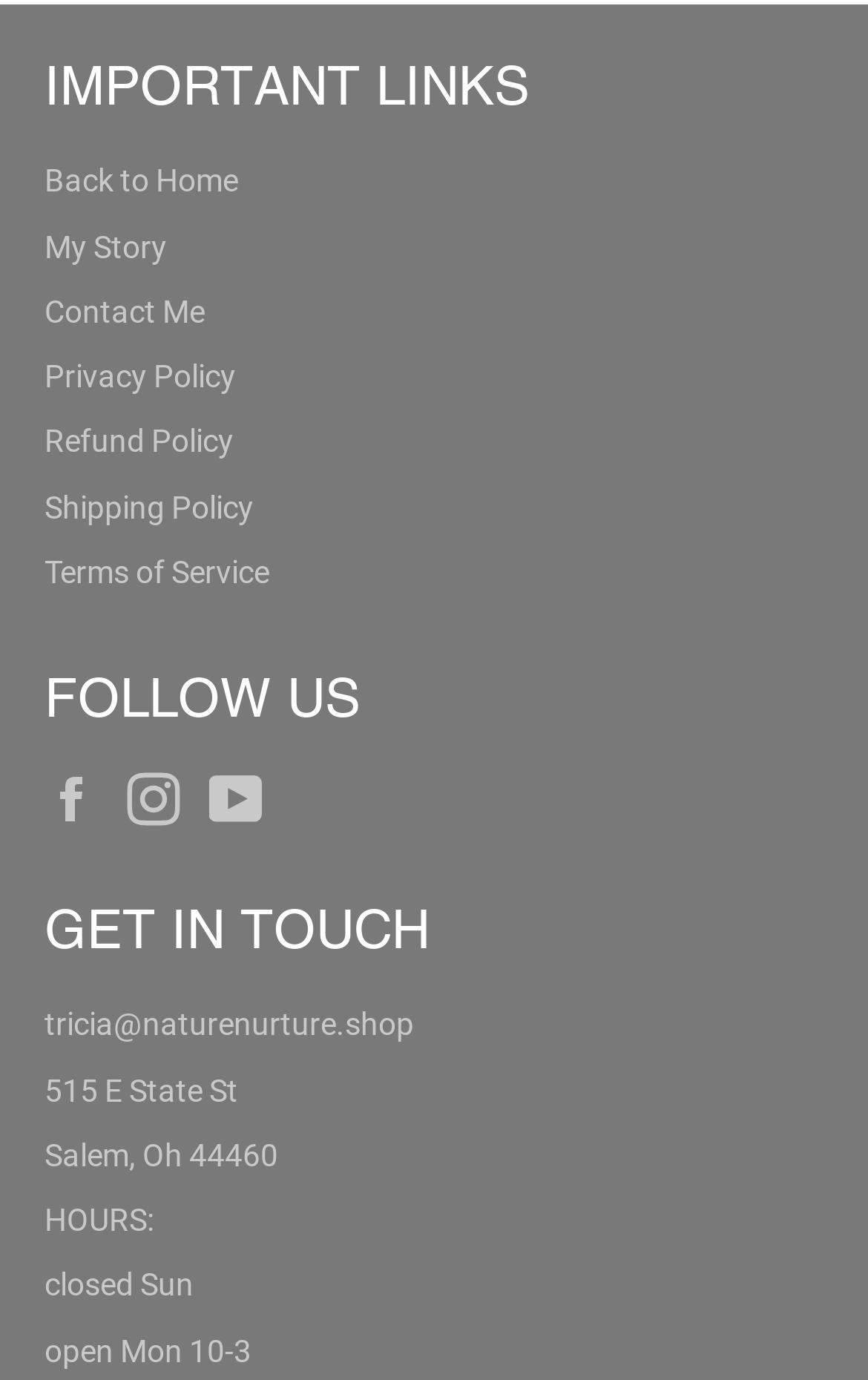Provide the bounding box coordinates of the section that needs to be clicked to accomplish the following instruction: "click the link 'Its Complicated – Best Divorce Comedy Movies'."

None